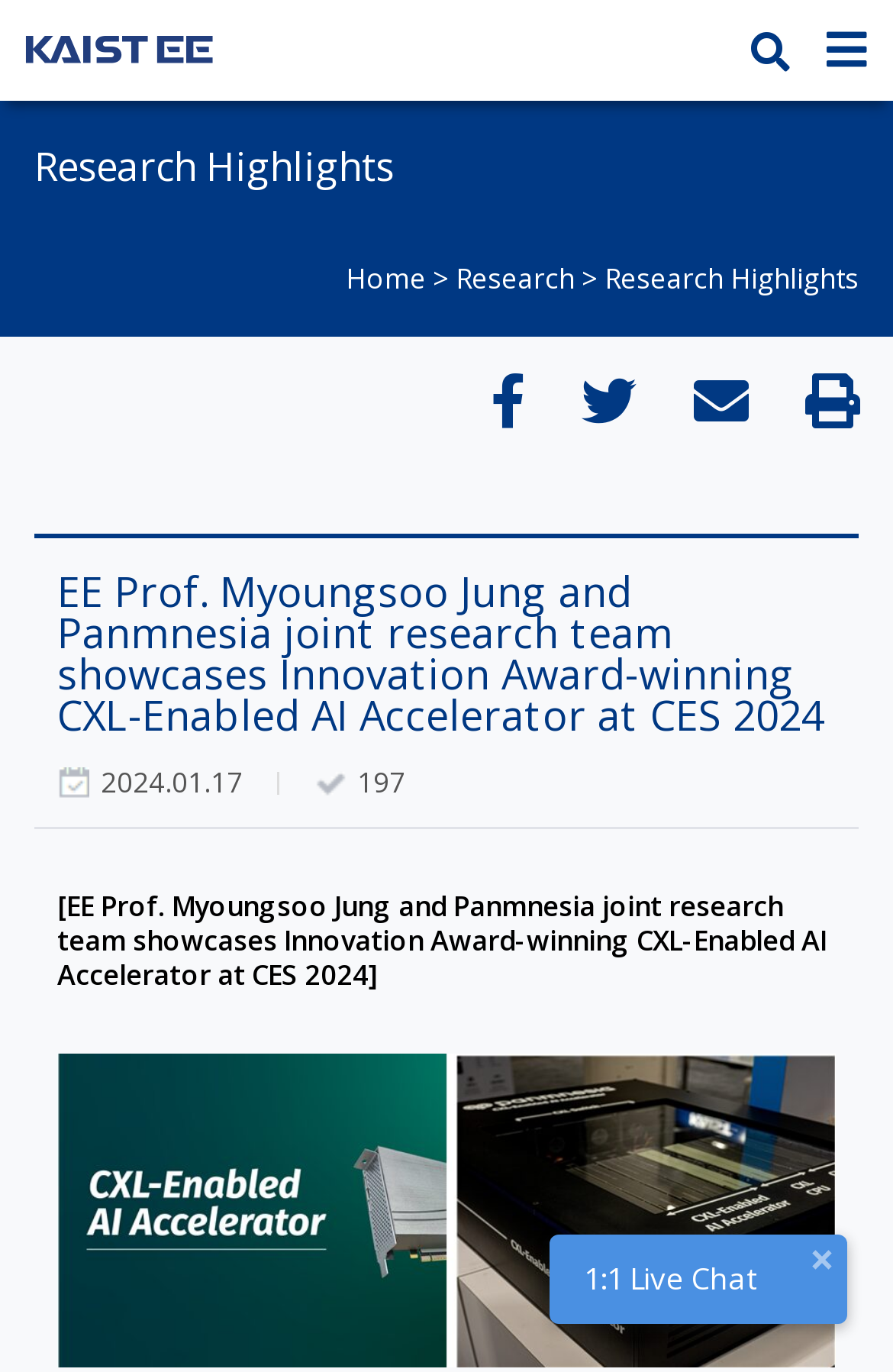How many social media links are there?
Look at the screenshot and give a one-word or phrase answer.

4